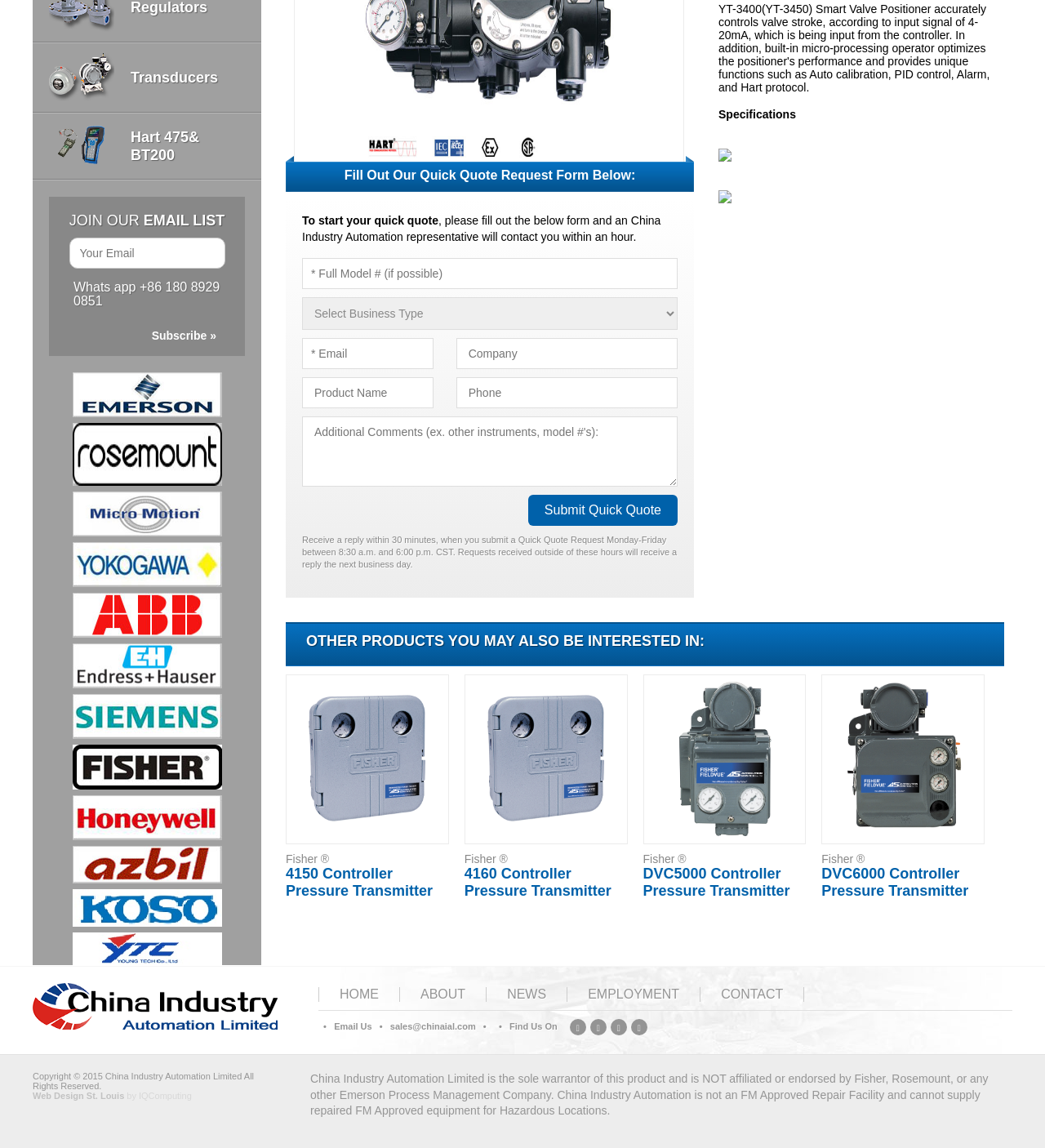Give the bounding box coordinates for the element described by: "name="product_phone" placeholder="Phone"".

[0.437, 0.328, 0.648, 0.355]